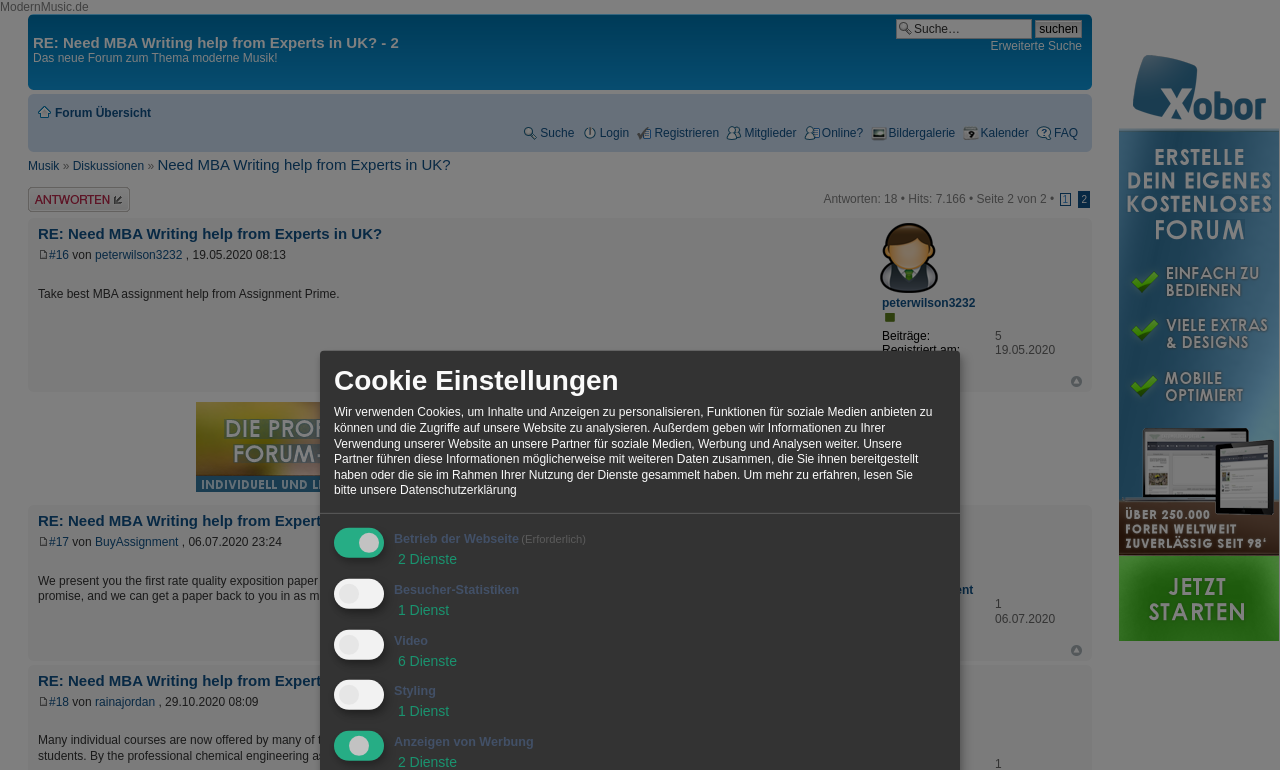Find the bounding box coordinates for the area that should be clicked to accomplish the instruction: "view thread".

[0.123, 0.203, 0.352, 0.225]